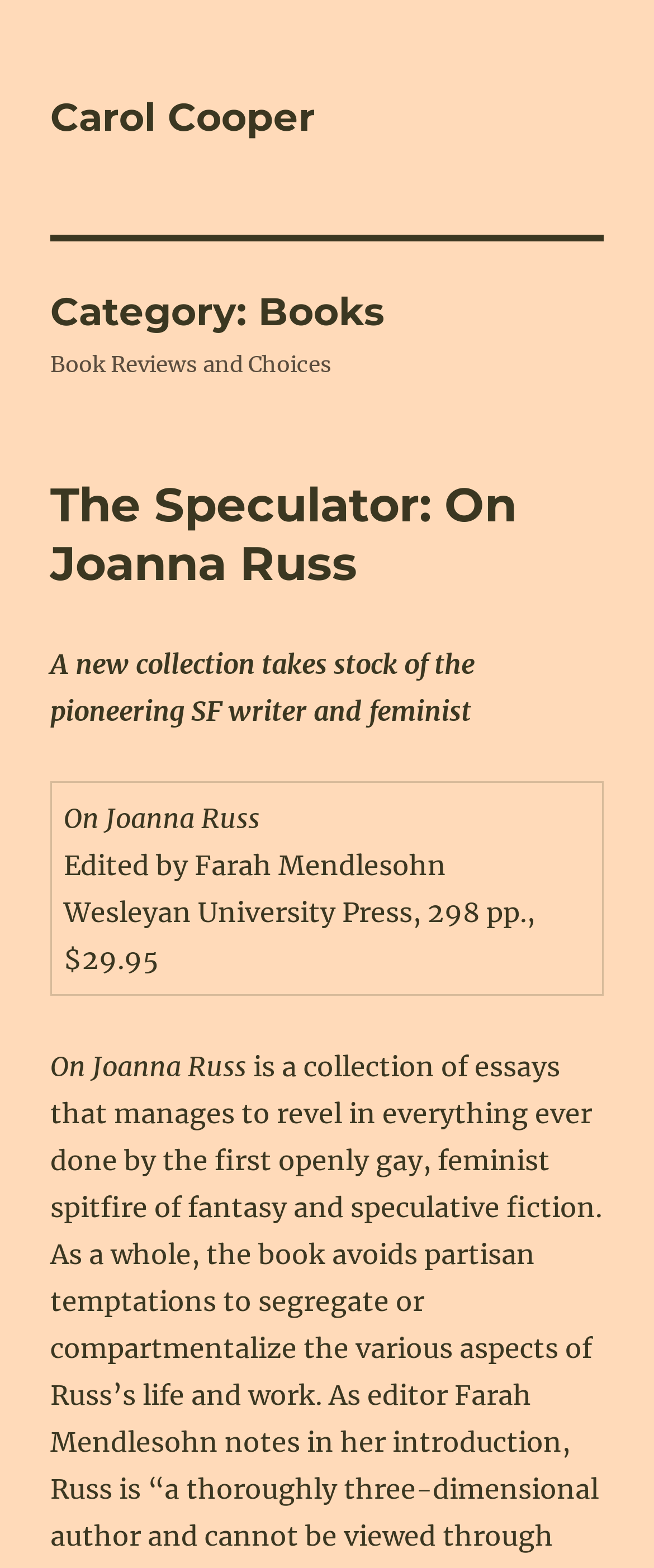Provide the bounding box coordinates, formatted as (top-left x, top-left y, bottom-right x, bottom-right y), with all values being floating point numbers between 0 and 1. Identify the bounding box of the UI element that matches the description: Carol Cooper

[0.077, 0.06, 0.482, 0.09]